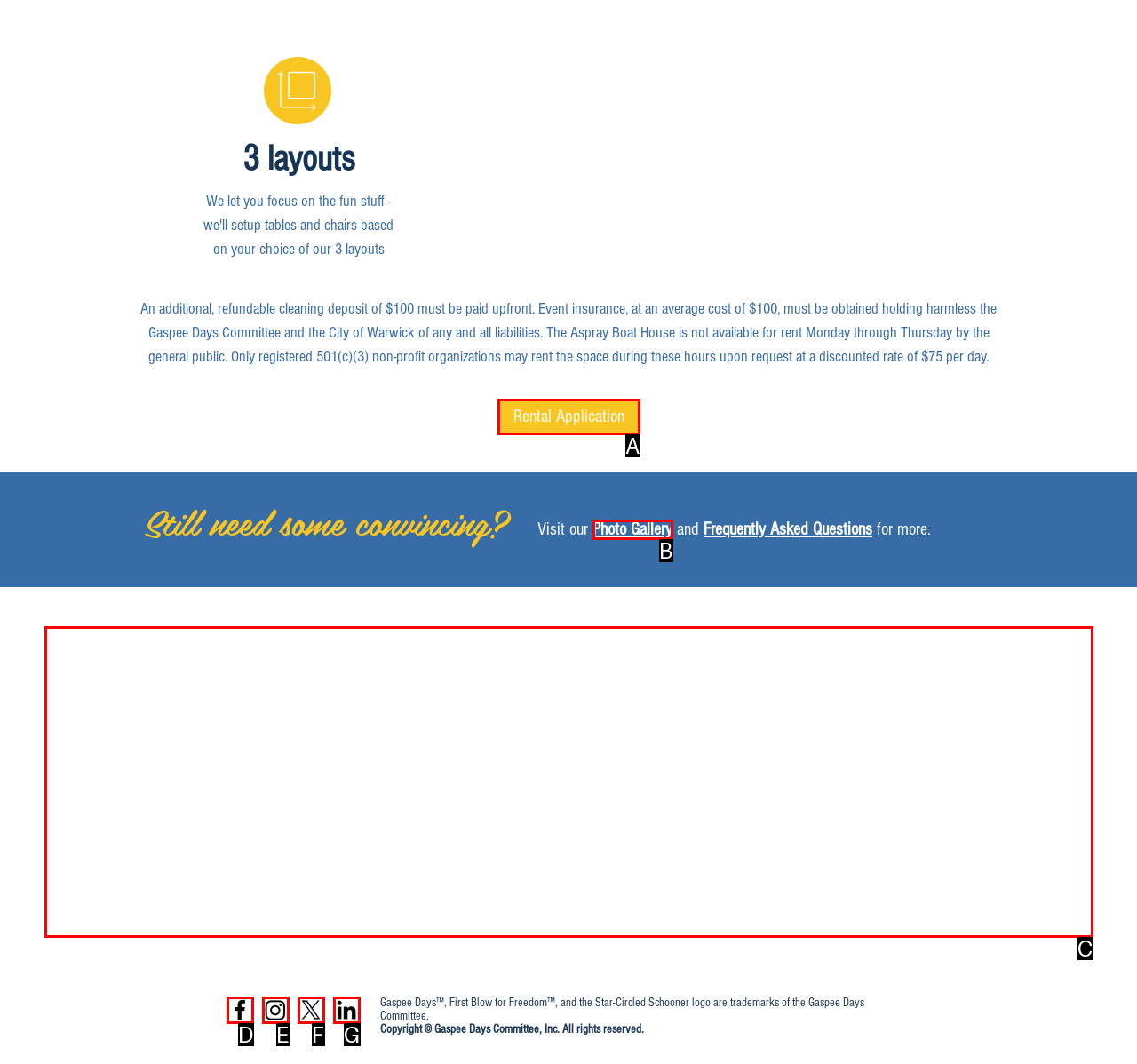Given the element description: Rental Application
Pick the letter of the correct option from the list.

A